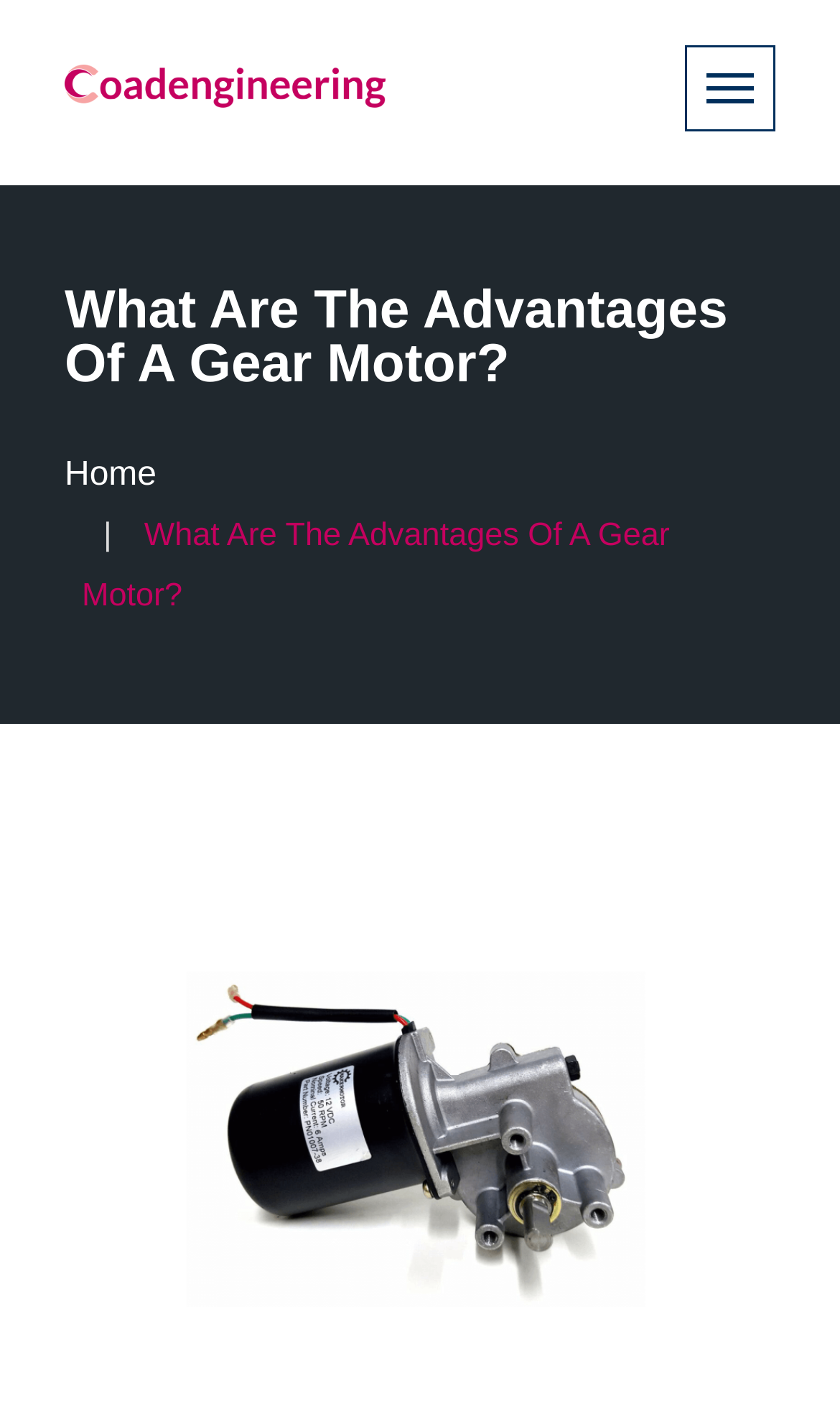Find the bounding box of the element with the following description: "Home". The coordinates must be four float numbers between 0 and 1, formatted as [left, top, right, bottom].

[0.077, 0.321, 0.186, 0.347]